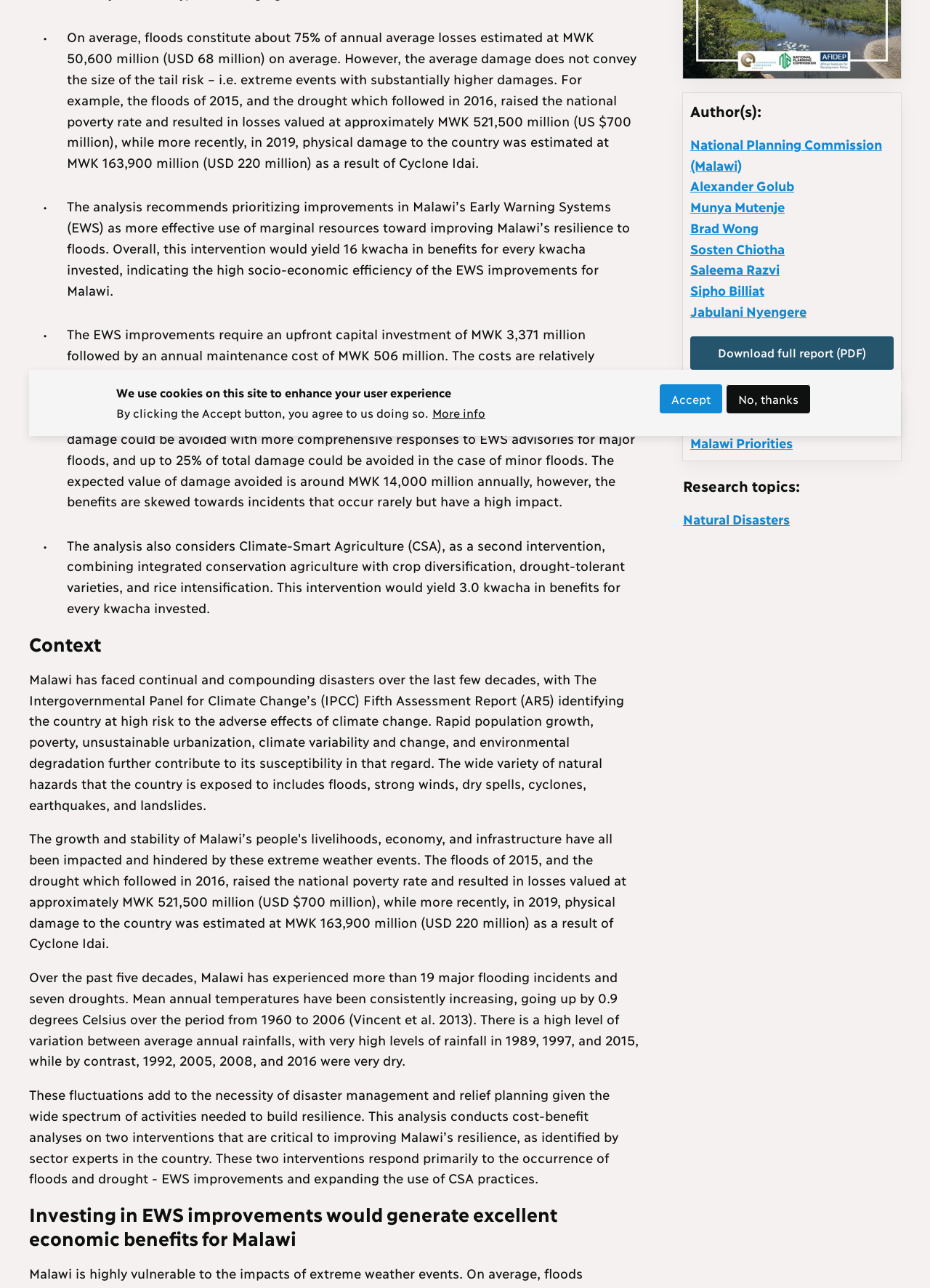From the element description Accept, predict the bounding box coordinates of the UI element. The coordinates must be specified in the format (top-left x, top-left y, bottom-right x, bottom-right y) and should be within the 0 to 1 range.

[0.709, 0.298, 0.777, 0.321]